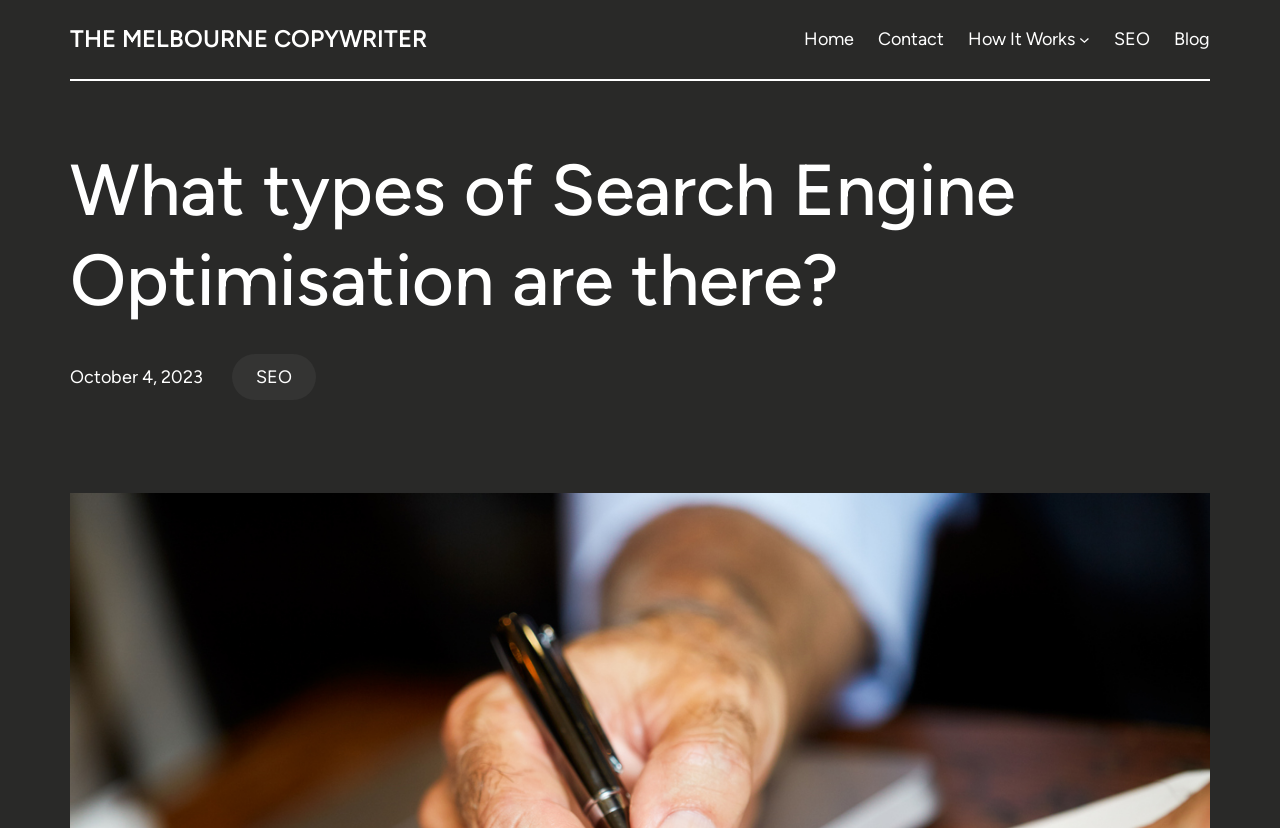Locate the bounding box of the UI element described by: "Blog" in the given webpage screenshot.

[0.917, 0.029, 0.945, 0.066]